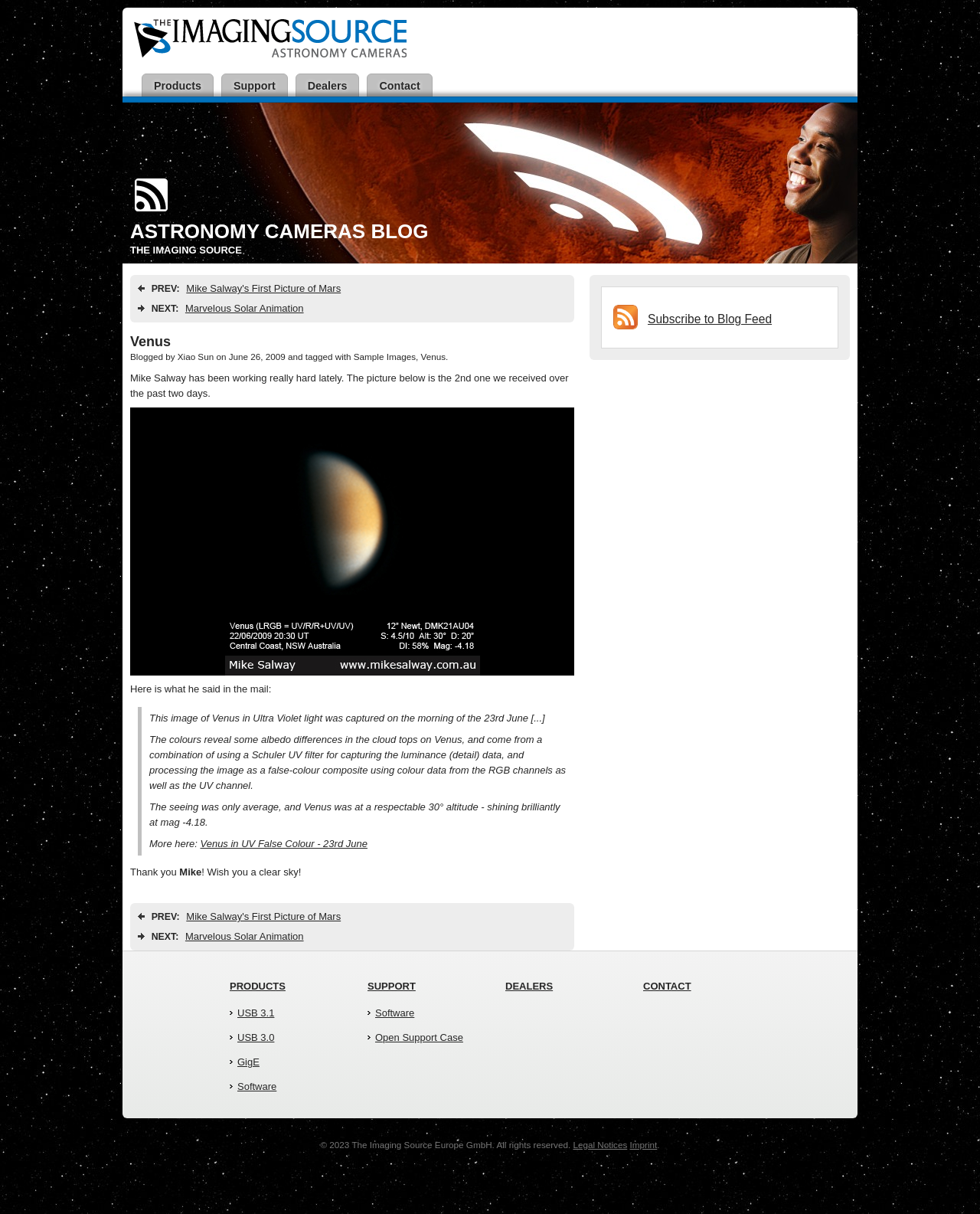Locate the bounding box coordinates of the clickable area needed to fulfill the instruction: "Subscribe to the Blog Feed".

[0.626, 0.264, 0.651, 0.273]